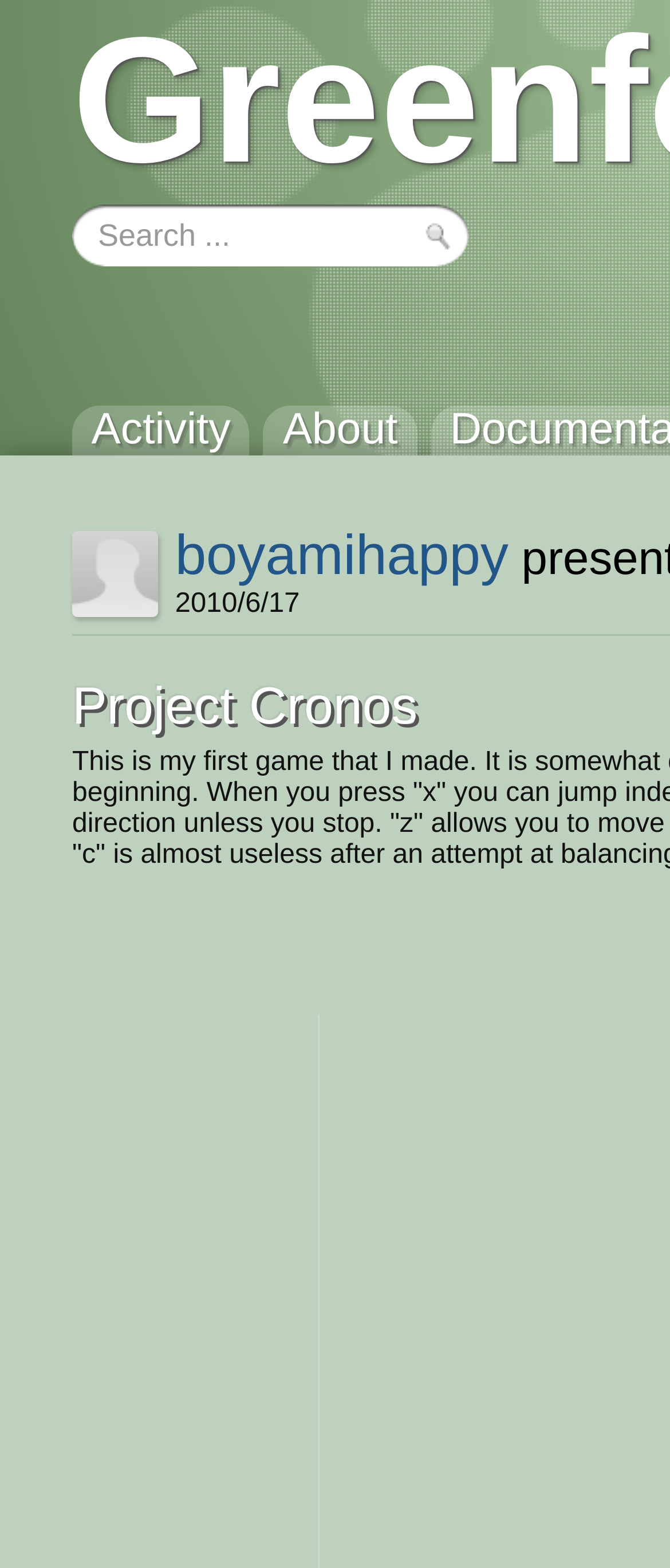Provide a one-word or short-phrase answer to the question:
How many links are there on the webpage?

4